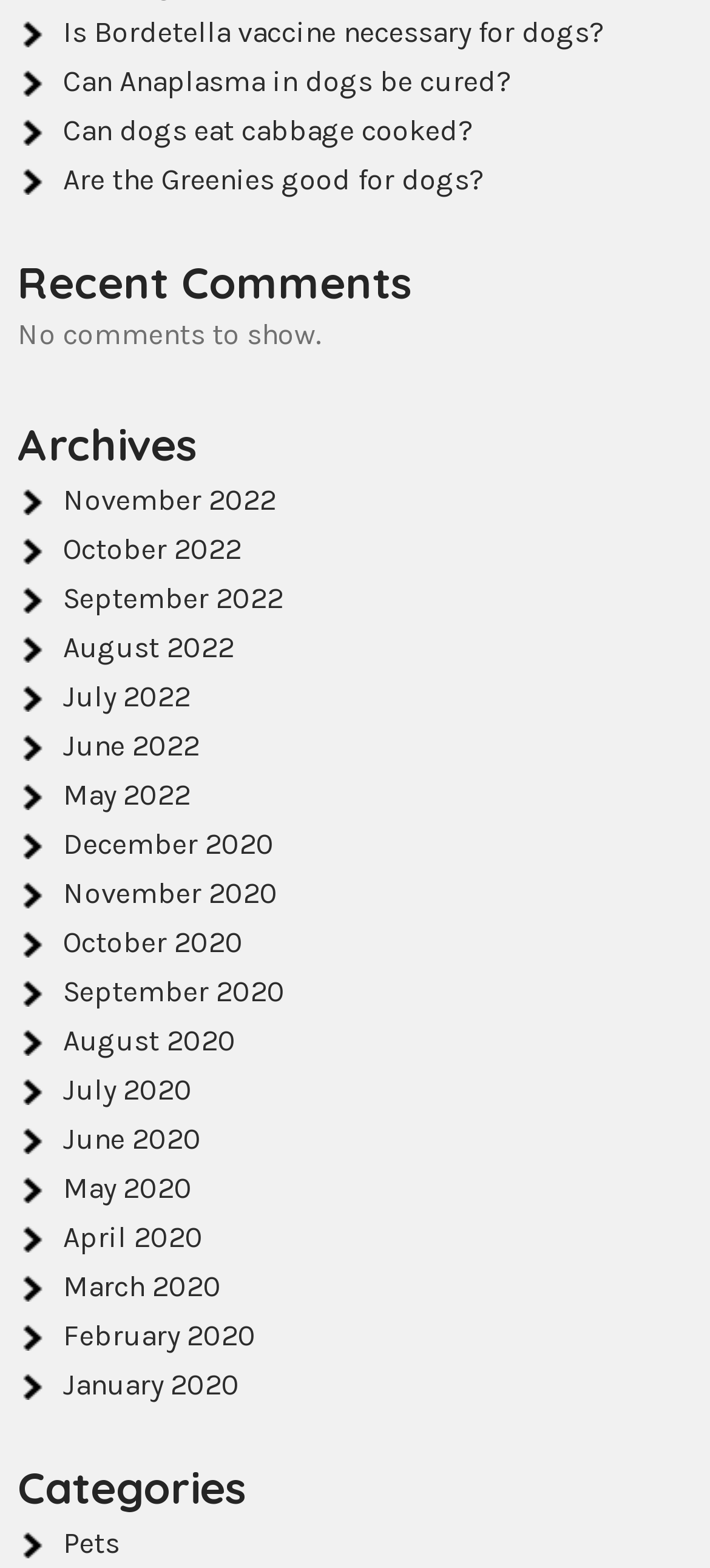Using the description "October 2022", locate and provide the bounding box of the UI element.

[0.089, 0.339, 0.34, 0.361]